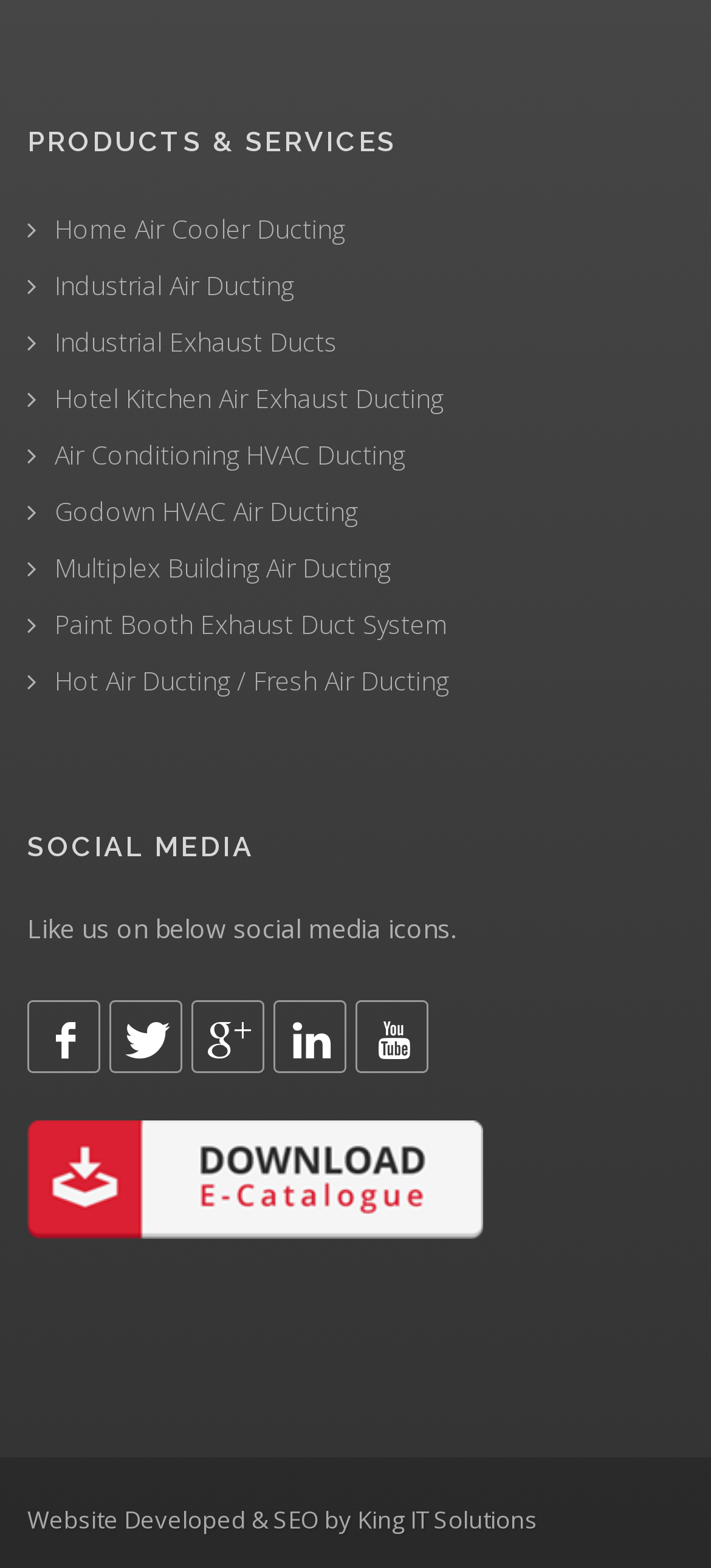Determine the bounding box coordinates for the clickable element to execute this instruction: "Check Industrial Air Ducting". Provide the coordinates as four float numbers between 0 and 1, i.e., [left, top, right, bottom].

[0.038, 0.17, 0.413, 0.192]